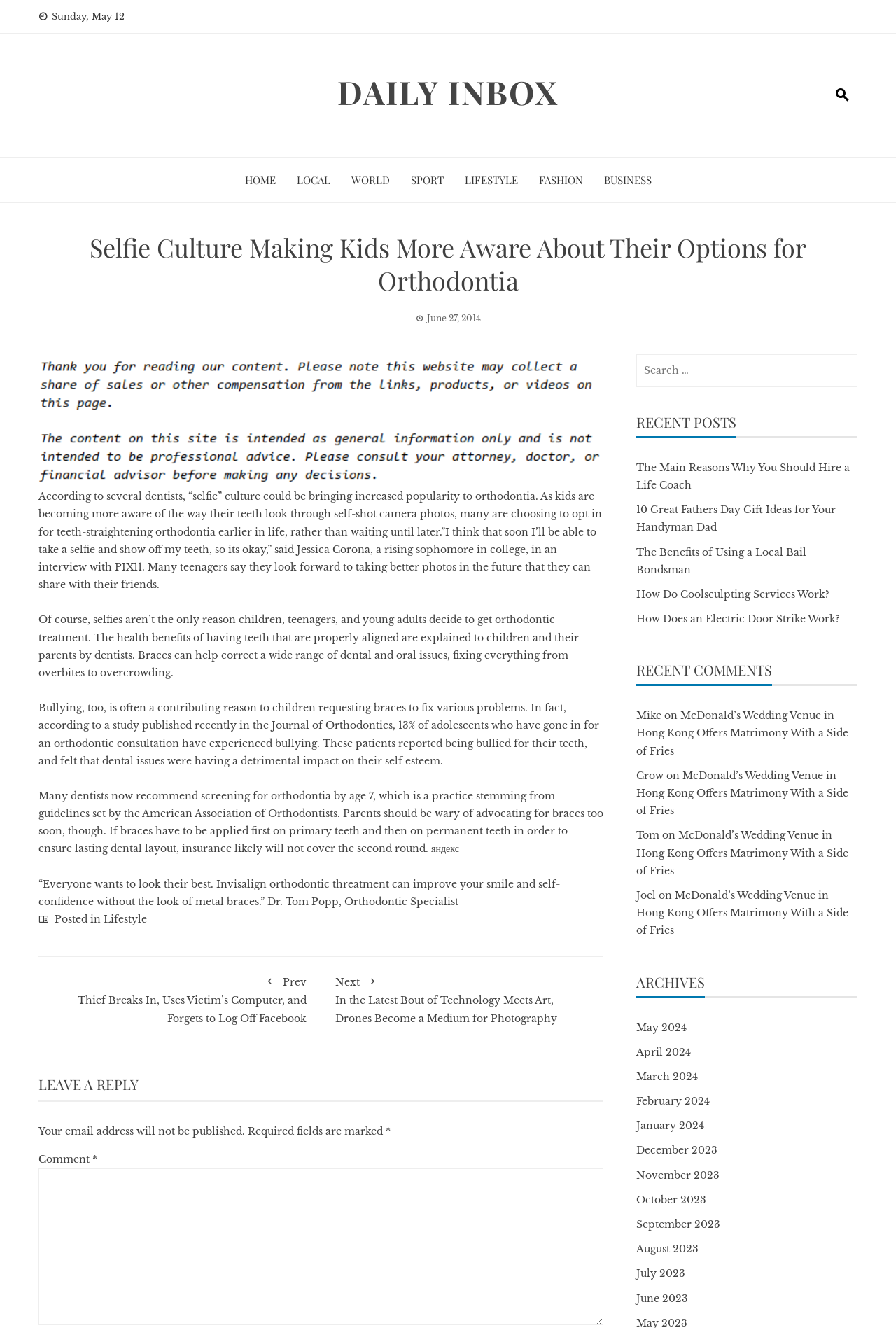Select the bounding box coordinates of the element I need to click to carry out the following instruction: "Leave a reply".

[0.043, 0.868, 0.103, 0.878]